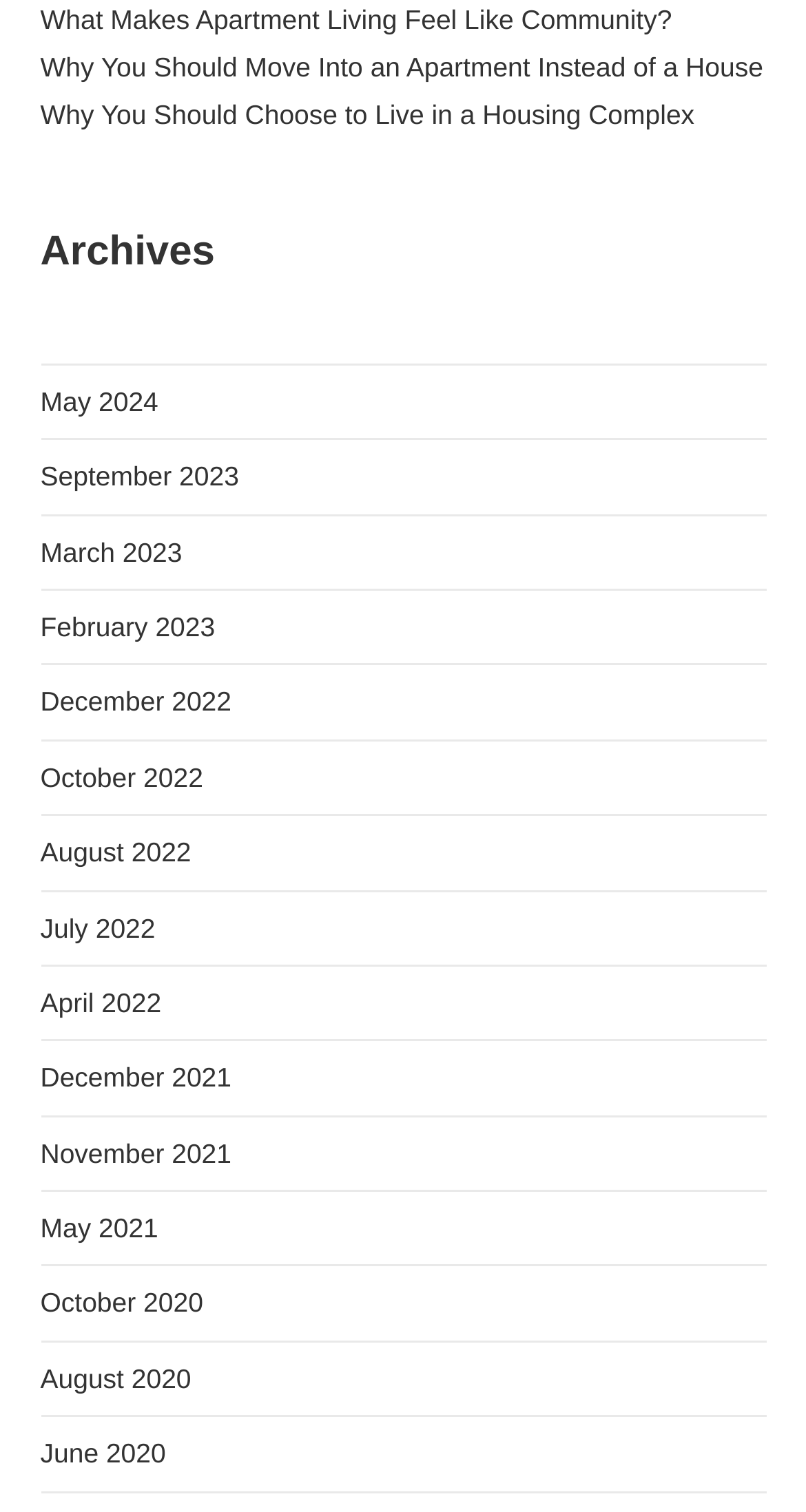Could you indicate the bounding box coordinates of the region to click in order to complete this instruction: "Learn why you should move into an apartment instead of a house".

[0.05, 0.034, 0.947, 0.055]